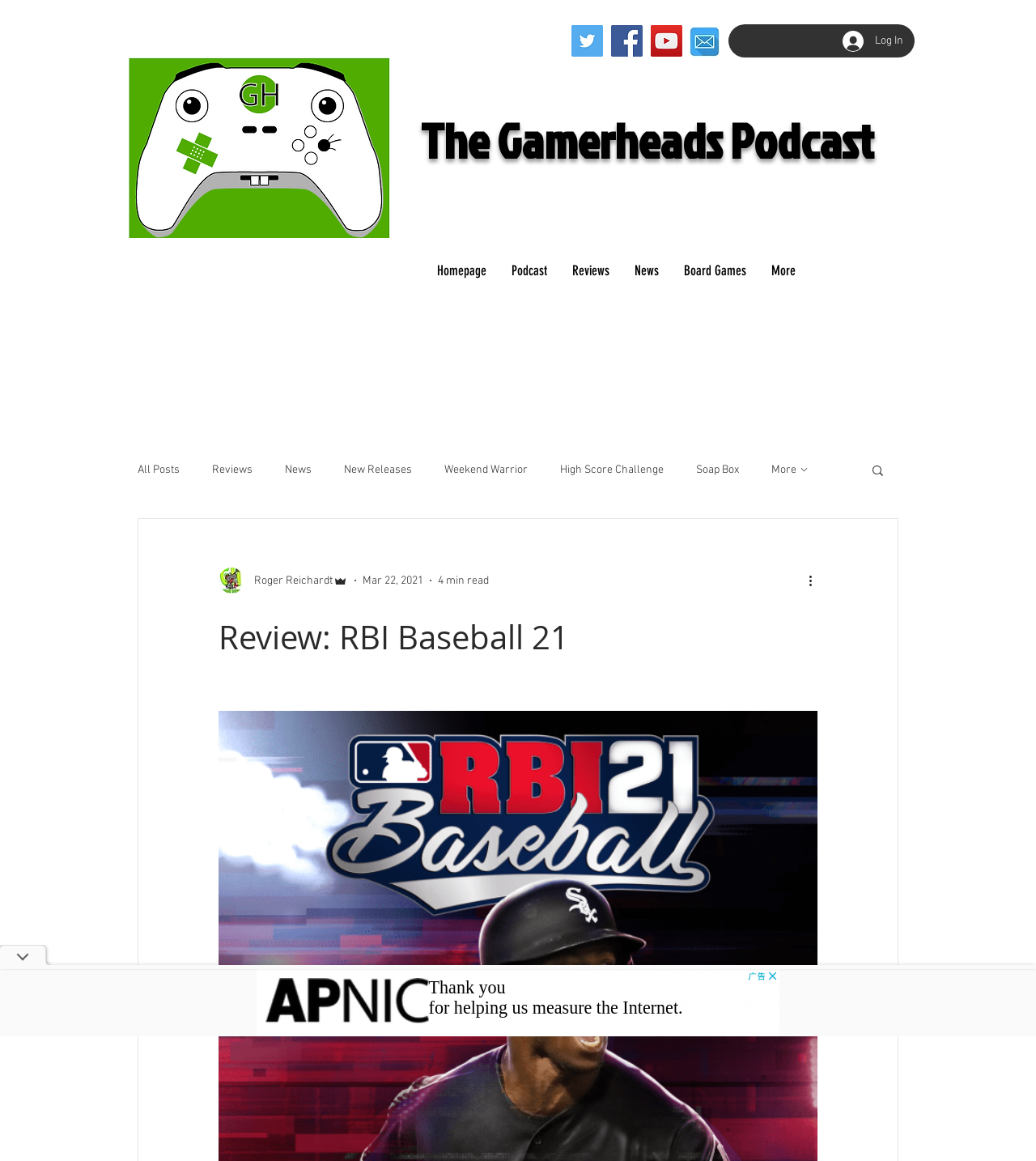How long does it take to read the review?
From the image, respond using a single word or phrase.

4 min